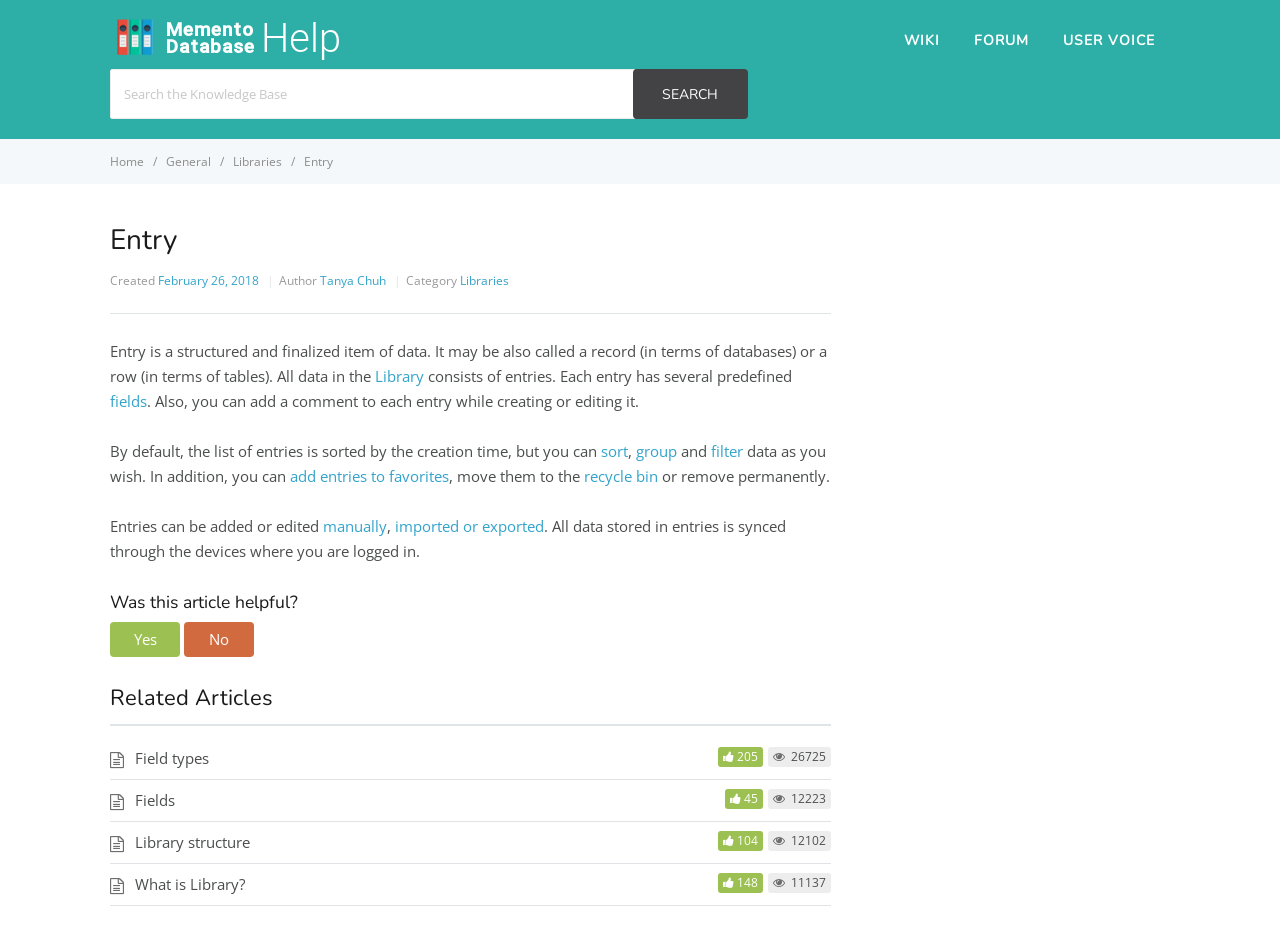Locate the bounding box for the described UI element: "Libraries". Ensure the coordinates are four float numbers between 0 and 1, formatted as [left, top, right, bottom].

[0.359, 0.288, 0.398, 0.306]